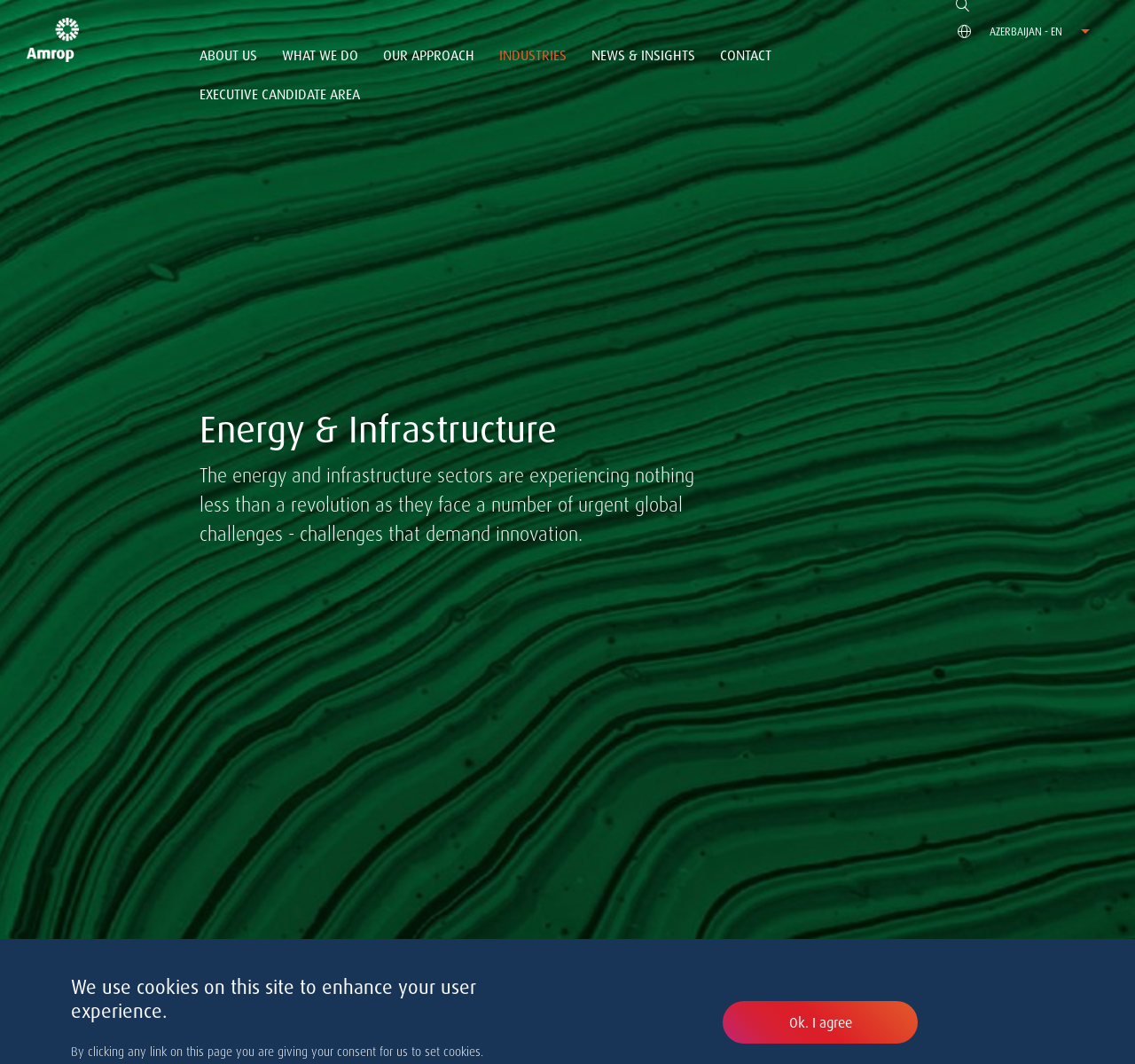What is the name of the company?
Refer to the image and give a detailed response to the question.

The company name can be found in the top-left corner of the webpage, where the logo is located. The logo has the text 'Amrop Logo Rev' and 'Amrop Logo Rgb', indicating that the company name is Amrop.